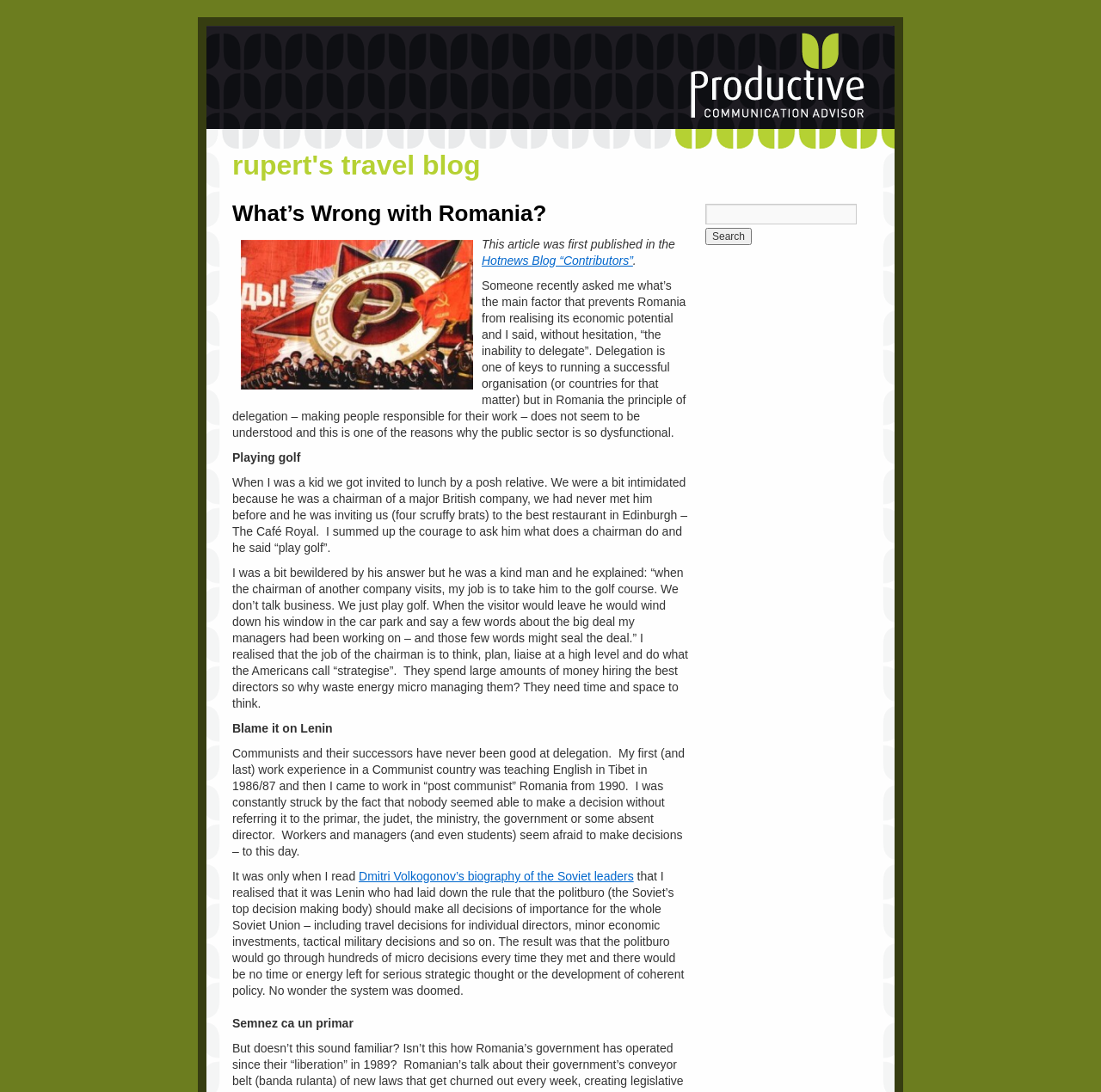Answer in one word or a short phrase: 
What is the purpose of the chairman according to the author?

To think, plan, and liaise